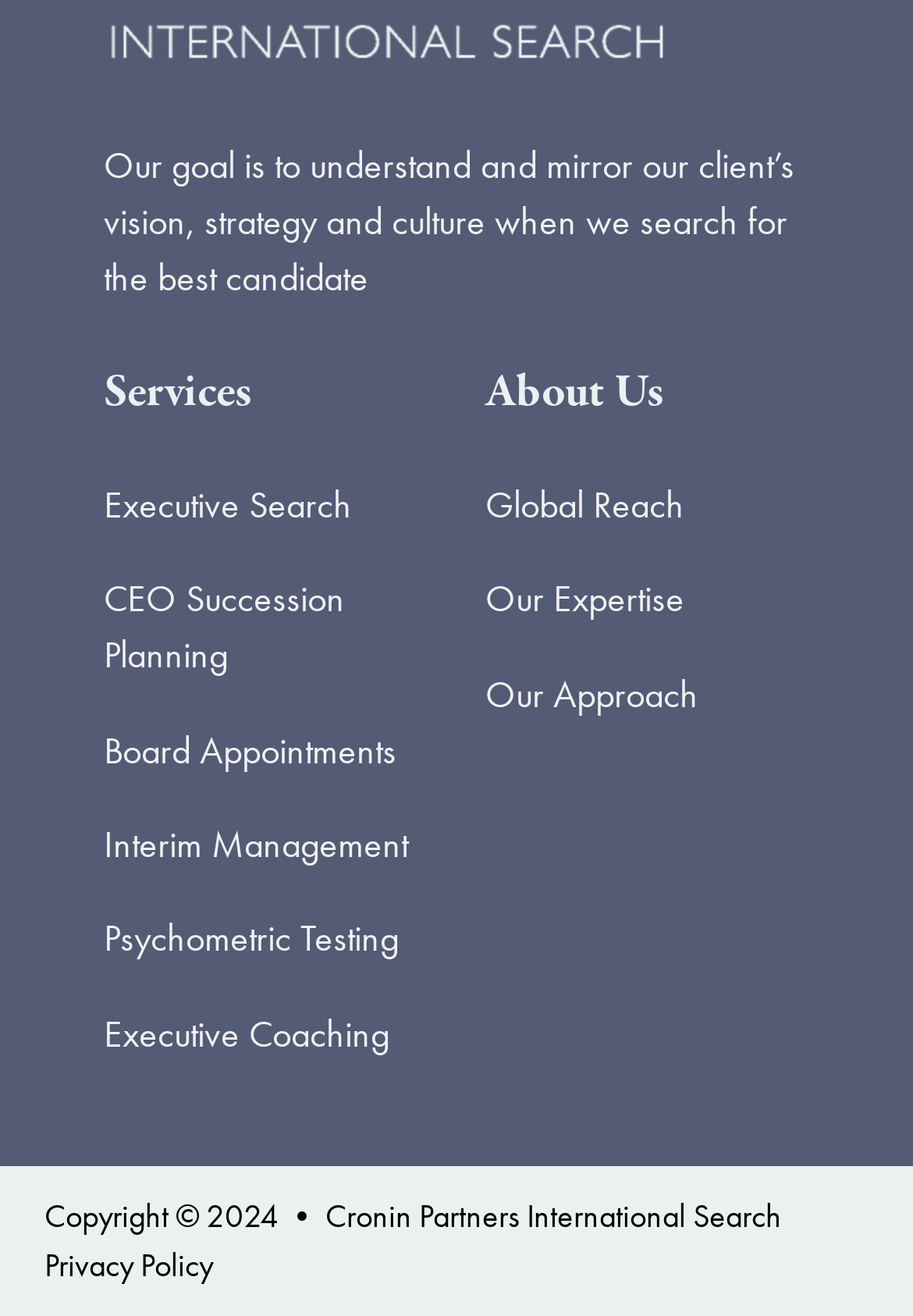What is the last link in the 'Legal' section?
Based on the visual, give a brief answer using one word or a short phrase.

Privacy Policy